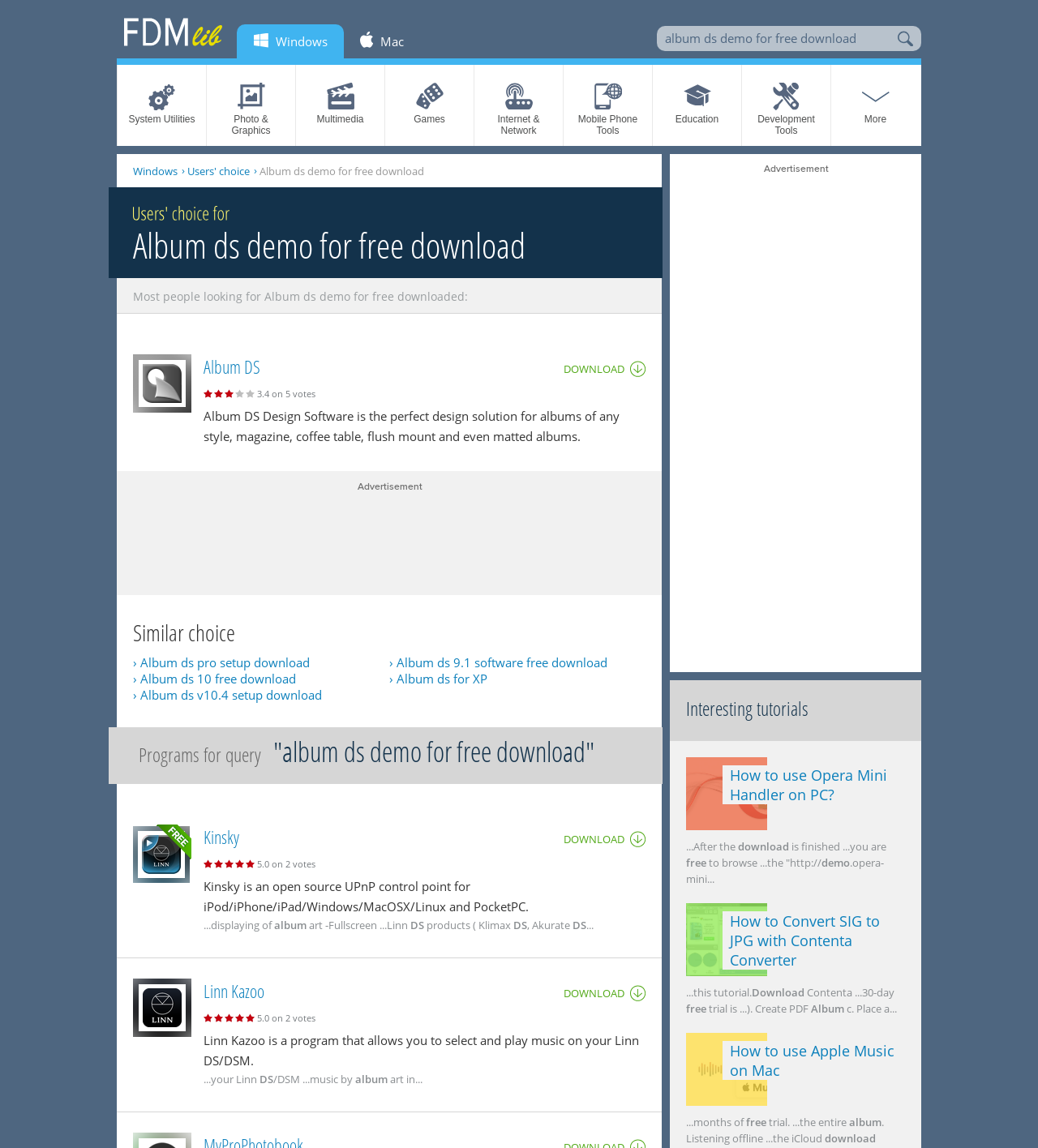With reference to the screenshot, provide a detailed response to the question below:
What are the other software options similar to Album DS?

The other software options similar to Album DS are Kinsky and Linn Kazoo, which are listed below the 'Similar choice' heading and have their own descriptions and download options.